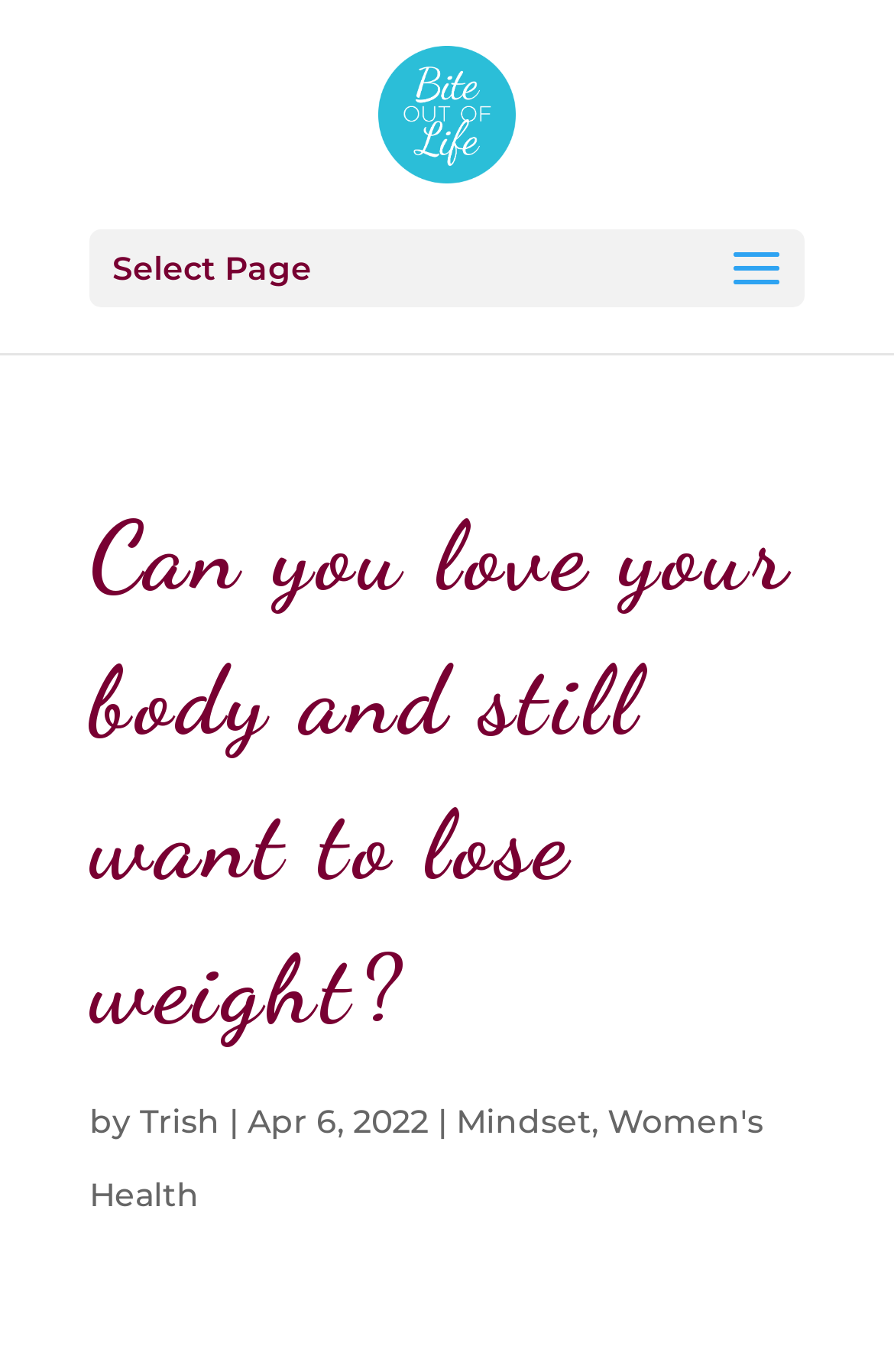Identify and extract the heading text of the webpage.

Can you love your body and still want to lose weight?